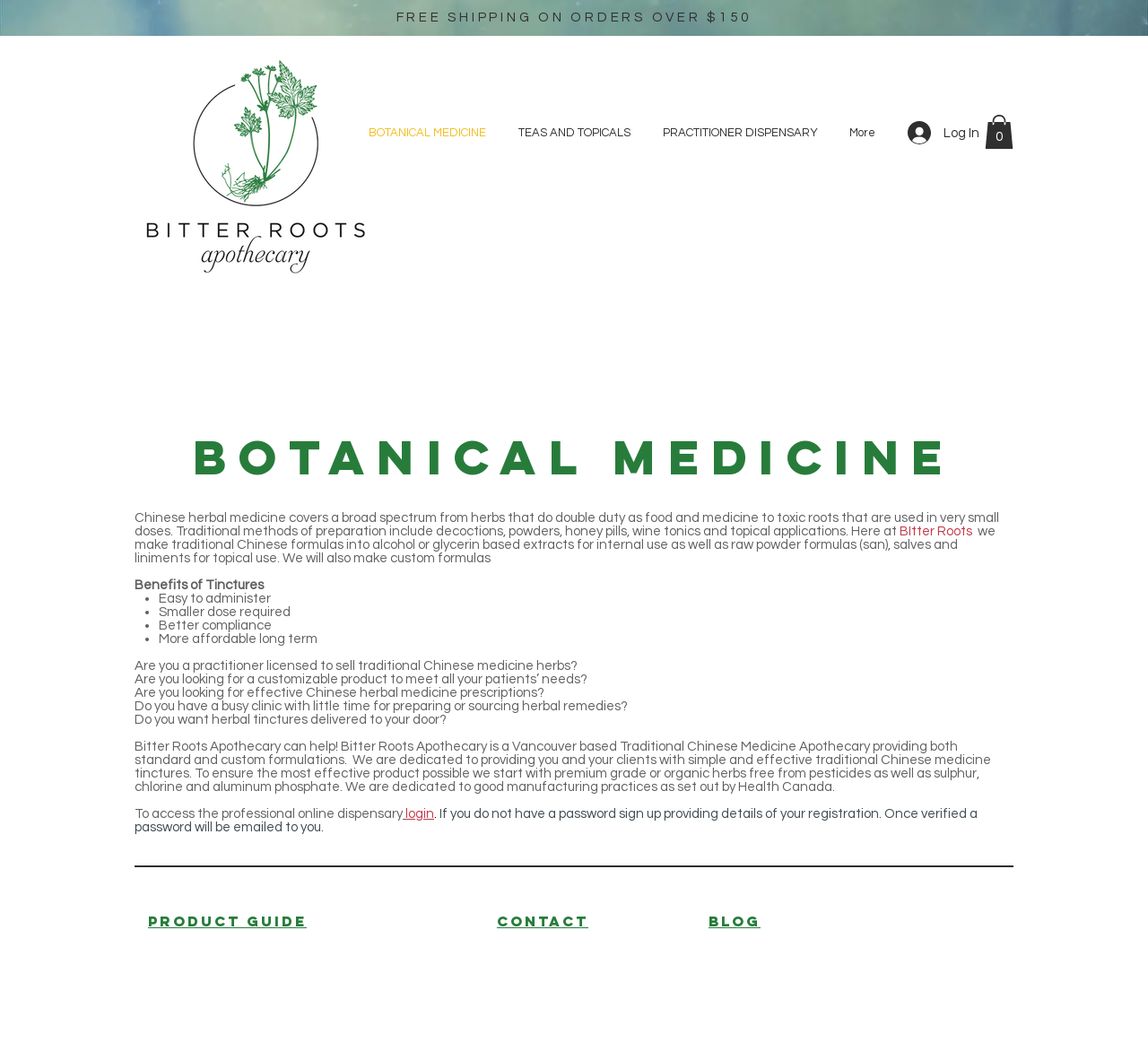What is the minimum order for free shipping?
Using the visual information from the image, give a one-word or short-phrase answer.

Over $150